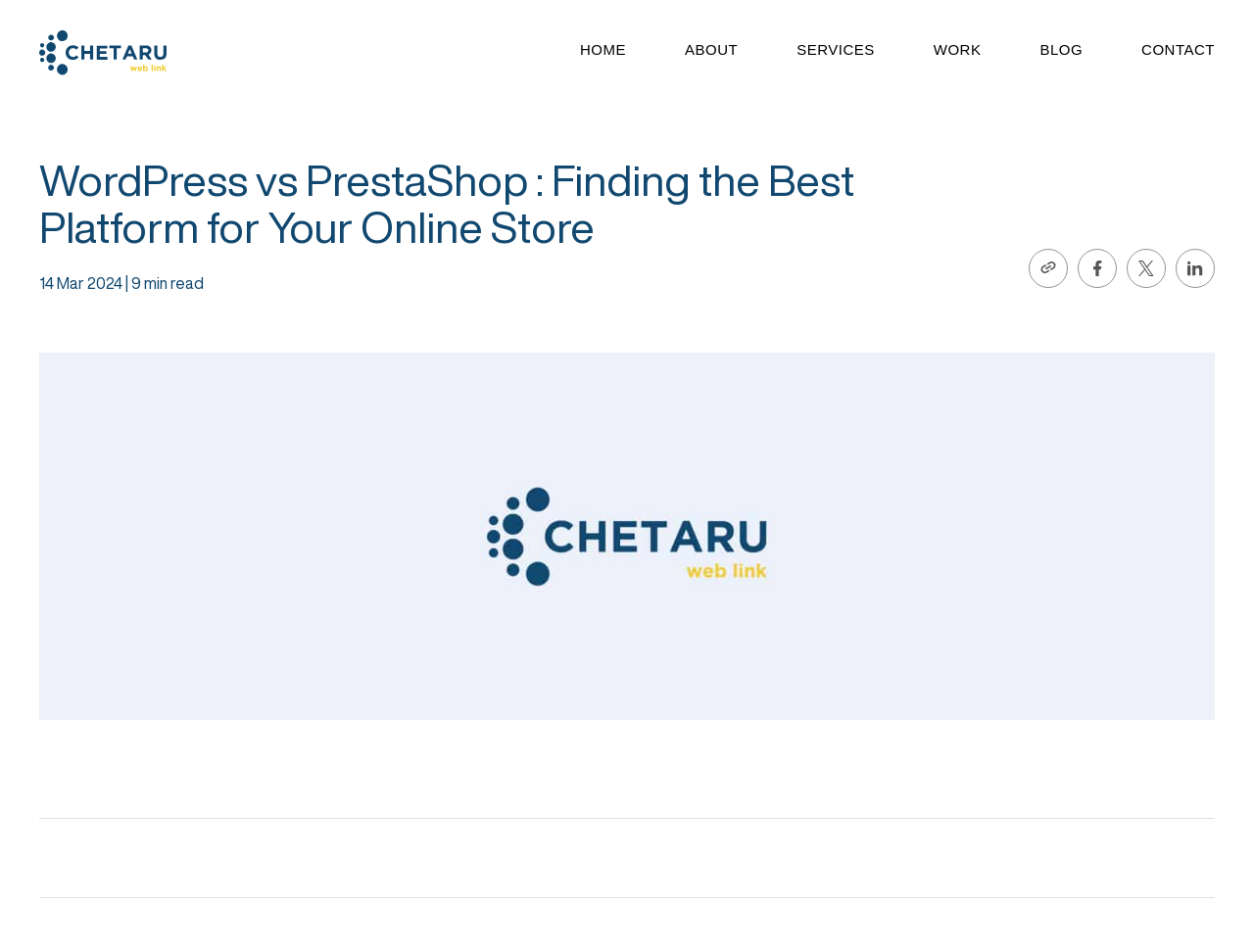What is the topic of the article?
Refer to the screenshot and answer in one word or phrase.

WordPress vs PrestaShop